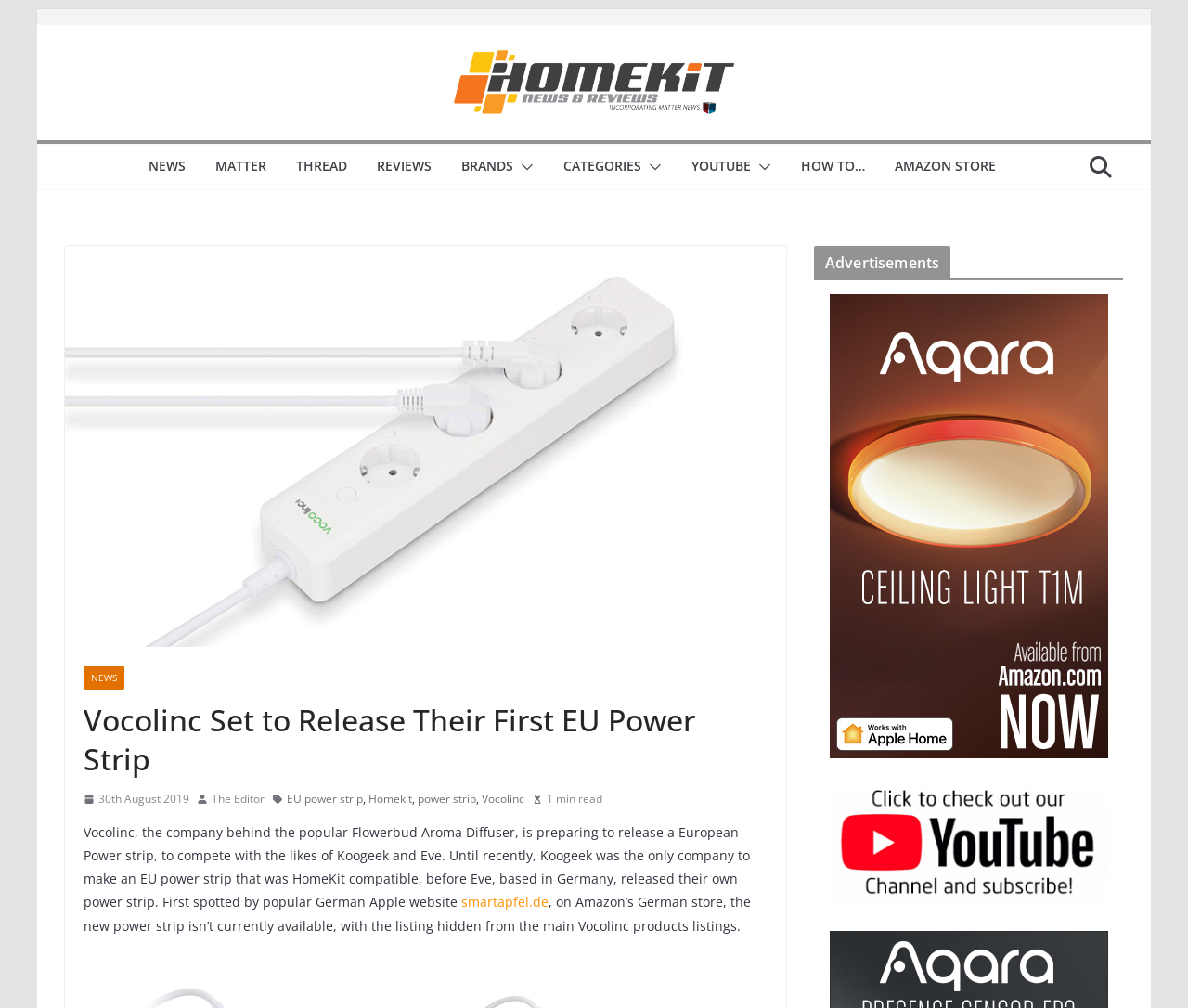Identify the coordinates of the bounding box for the element that must be clicked to accomplish the instruction: "Read the article about Vocolinc EU Power Strip".

[0.07, 0.695, 0.646, 0.772]